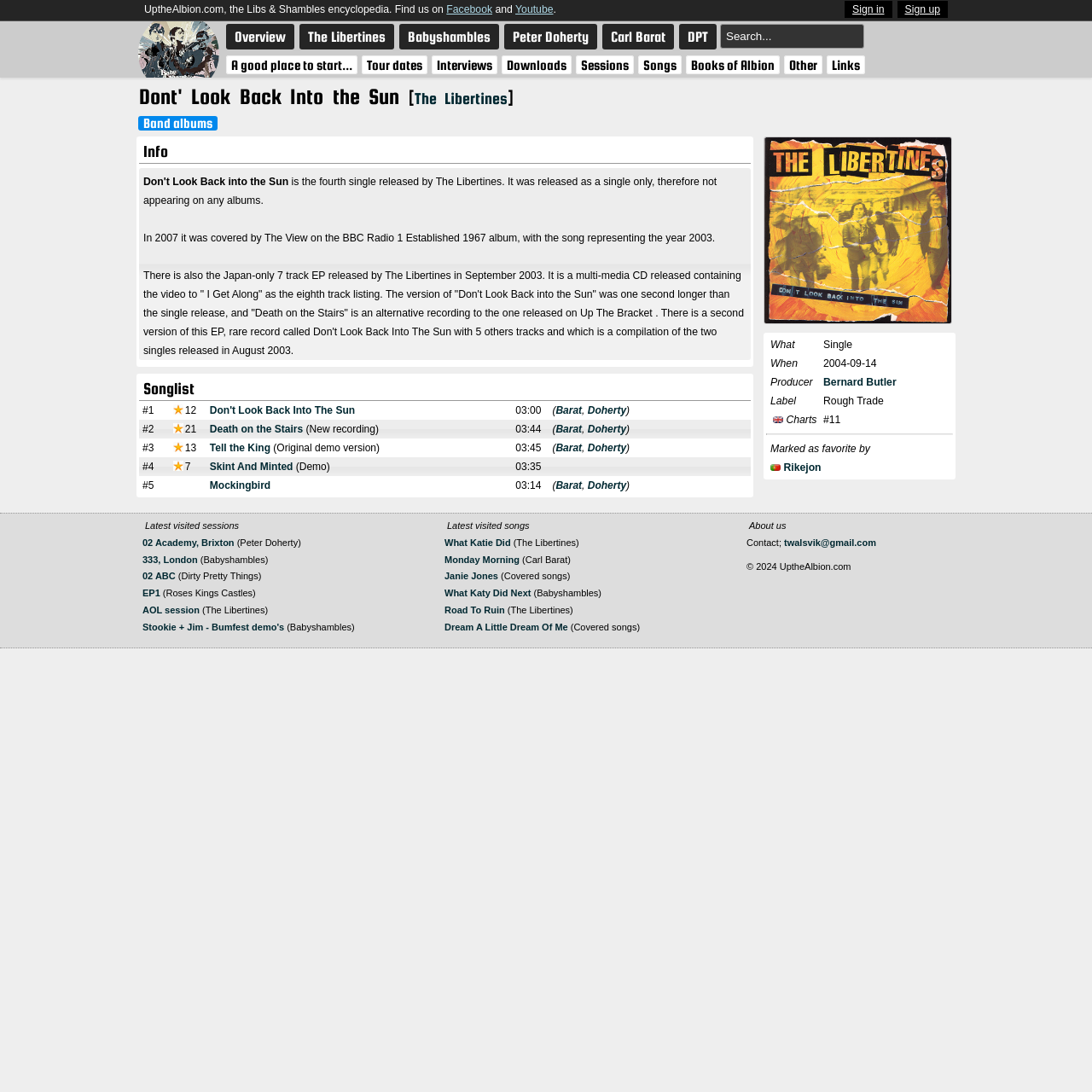Determine the bounding box coordinates of the clickable region to follow the instruction: "Visit the Libertines page".

[0.274, 0.022, 0.361, 0.045]